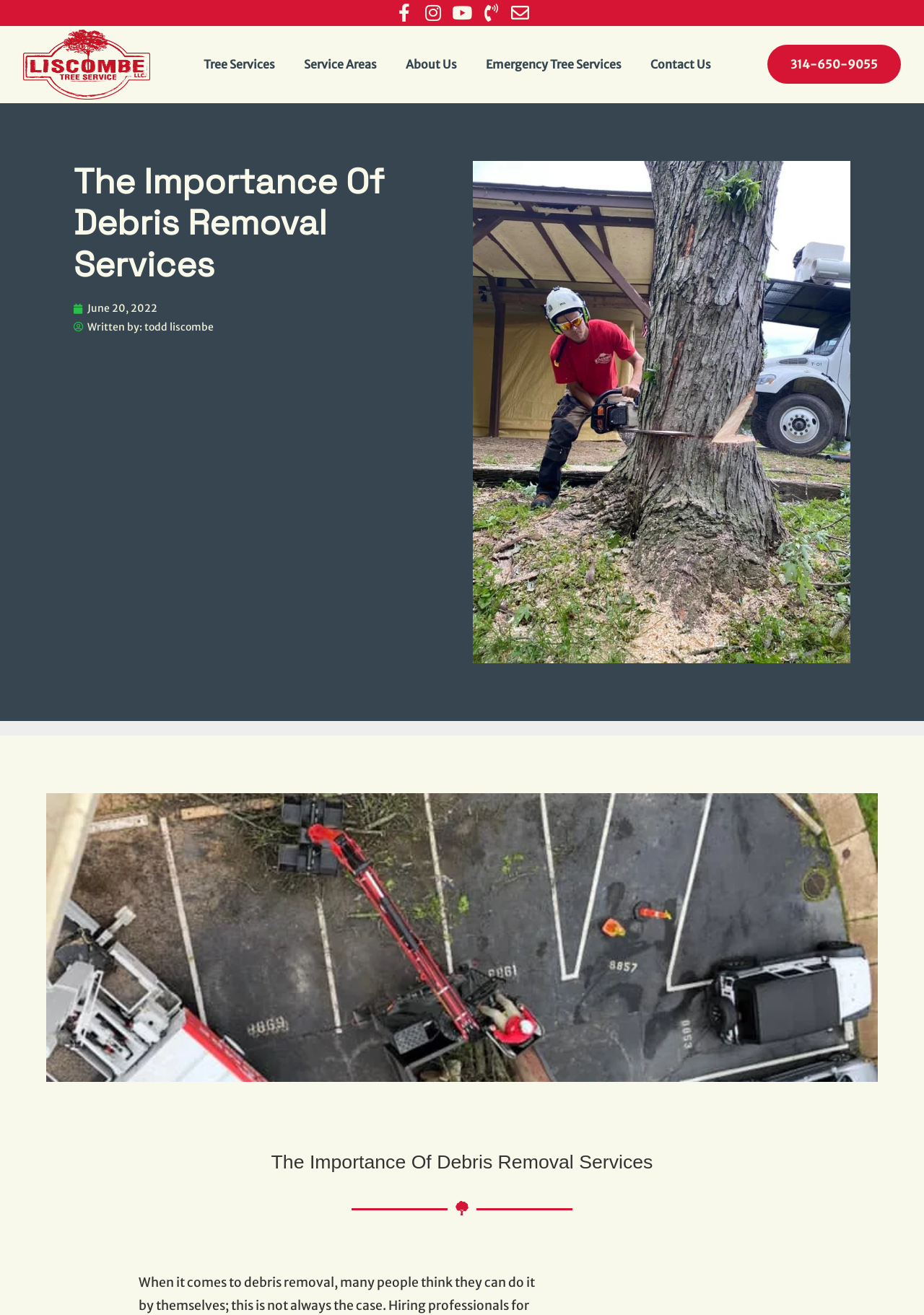Give the bounding box coordinates for the element described by: "Written by: todd liscombe".

[0.08, 0.242, 0.232, 0.256]